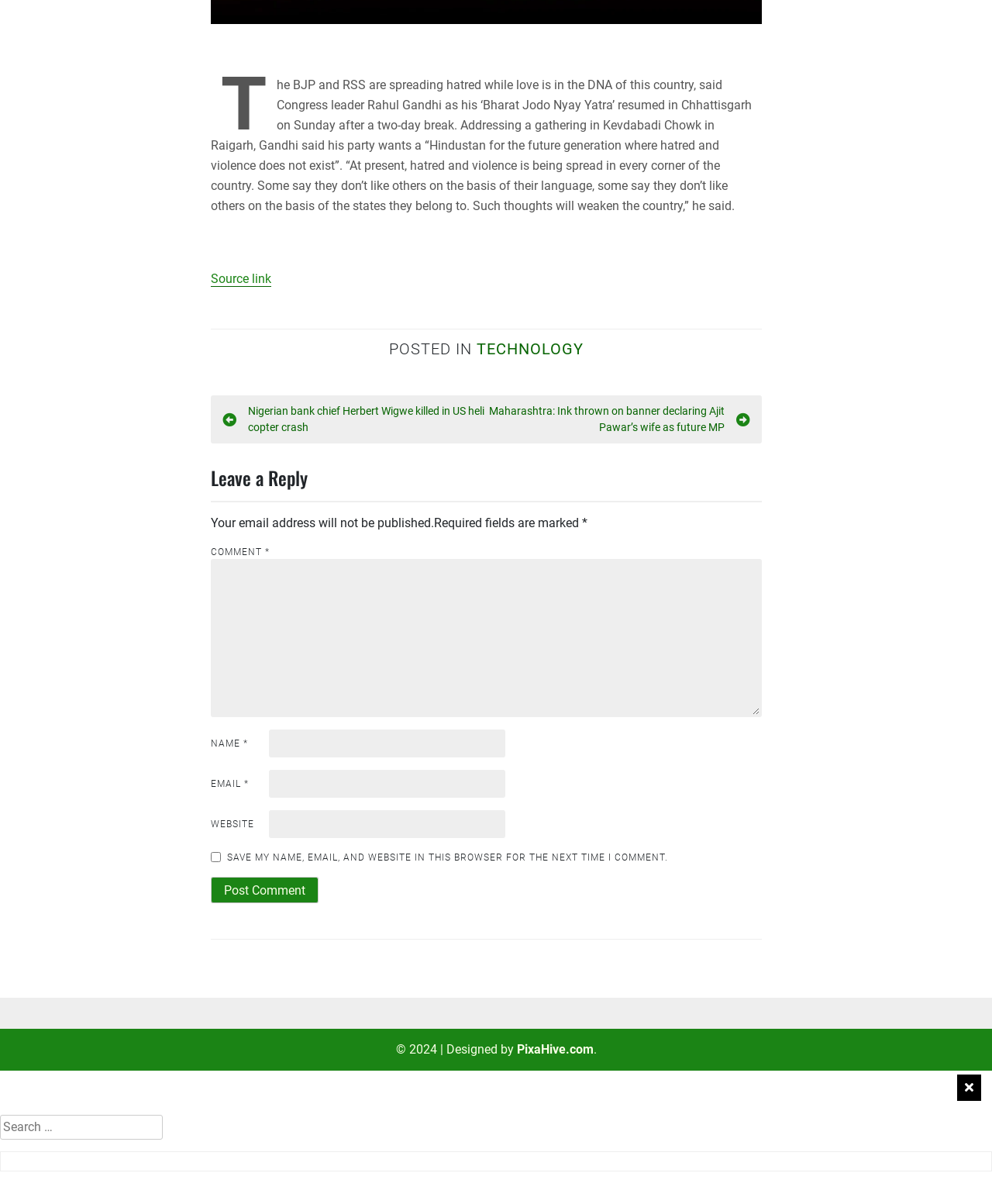By analyzing the image, answer the following question with a detailed response: What is the category of the post?

The post is categorized under 'Technology' as indicated by the link 'TECHNOLOGY' in the footer section of the webpage.